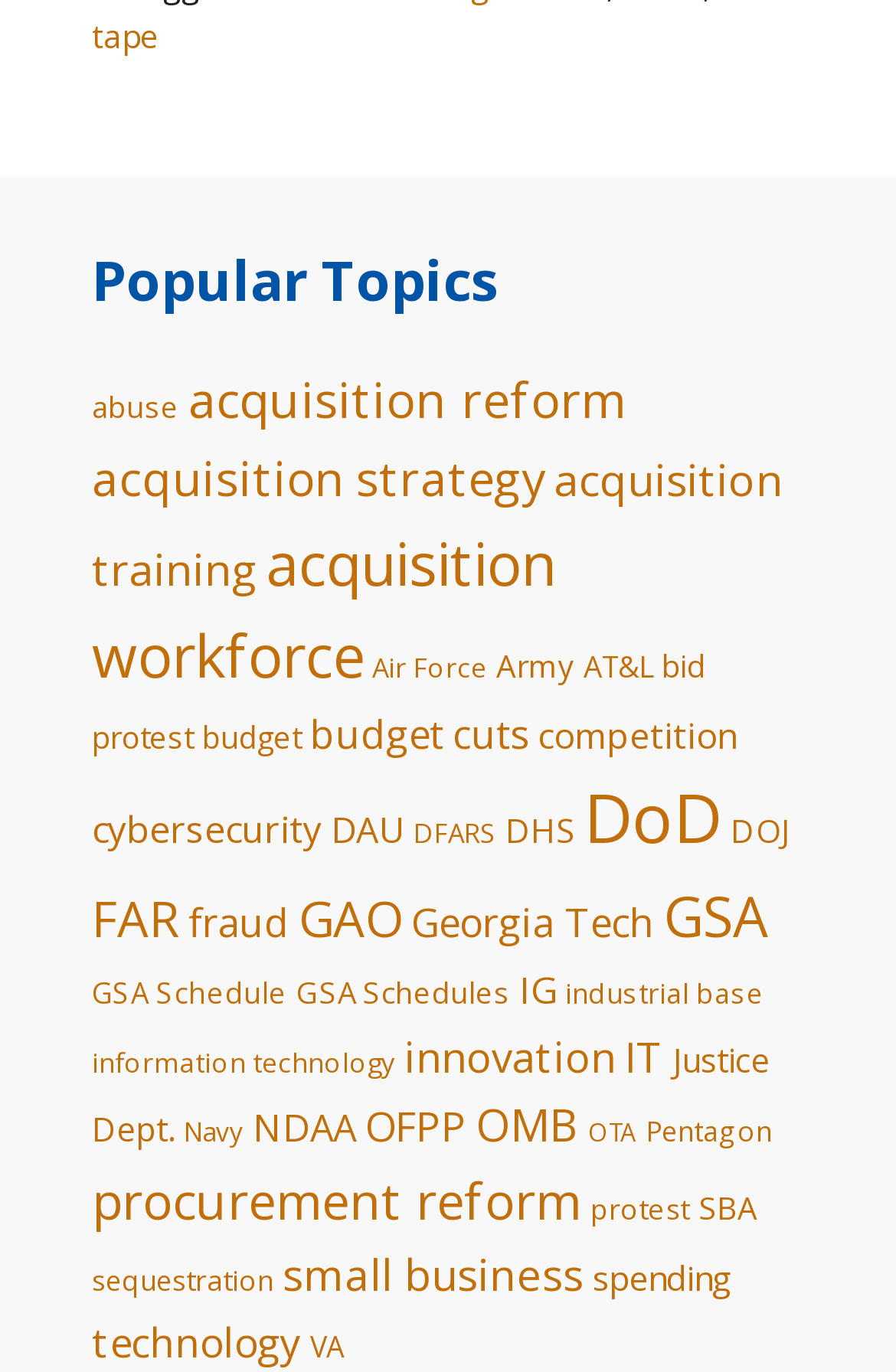What is the topic with the most items?
Please answer the question with a single word or phrase, referencing the image.

DoD